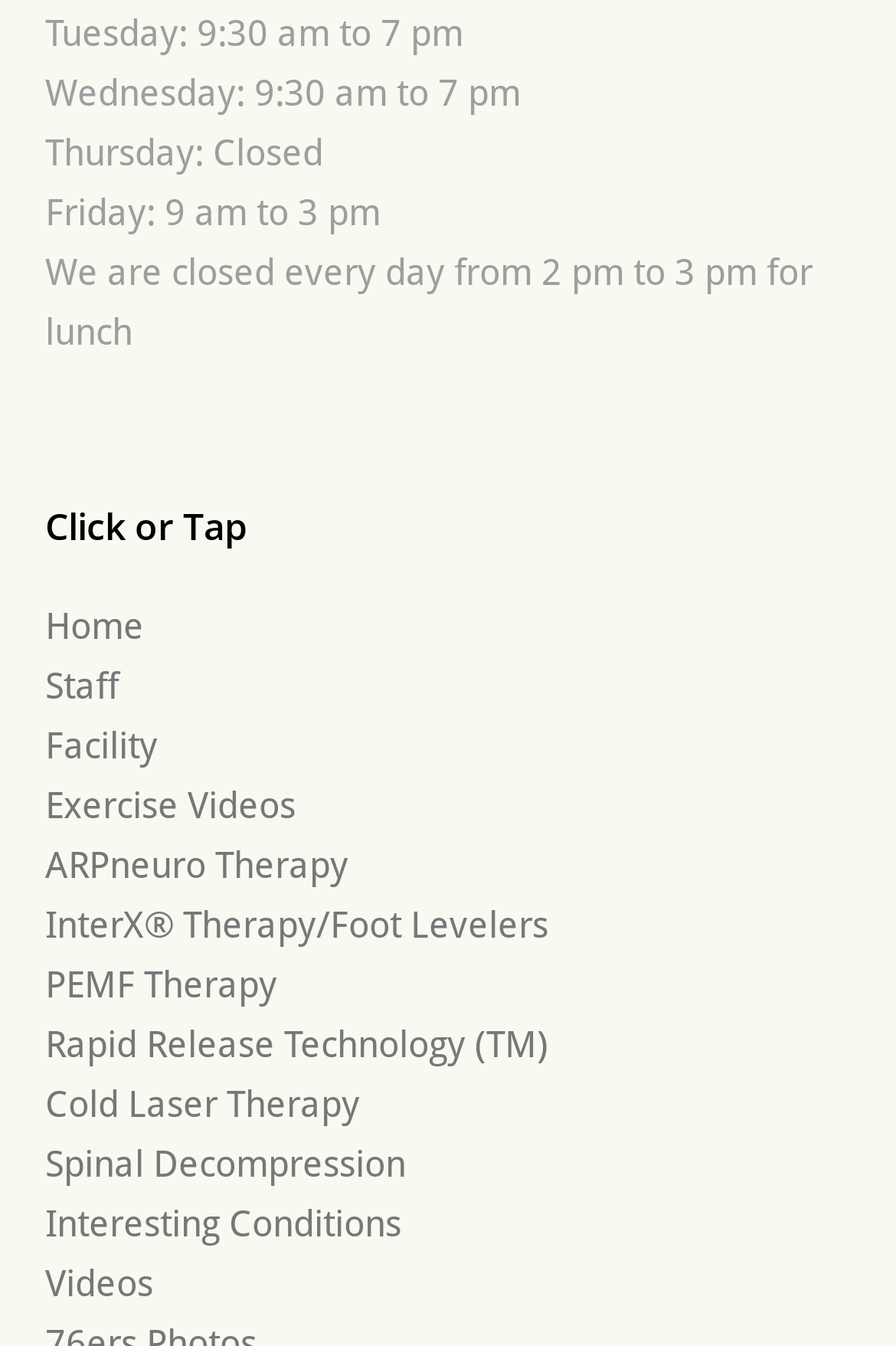Pinpoint the bounding box coordinates of the clickable area needed to execute the instruction: "Go to Staff page". The coordinates should be specified as four float numbers between 0 and 1, i.e., [left, top, right, bottom].

[0.05, 0.494, 0.132, 0.527]